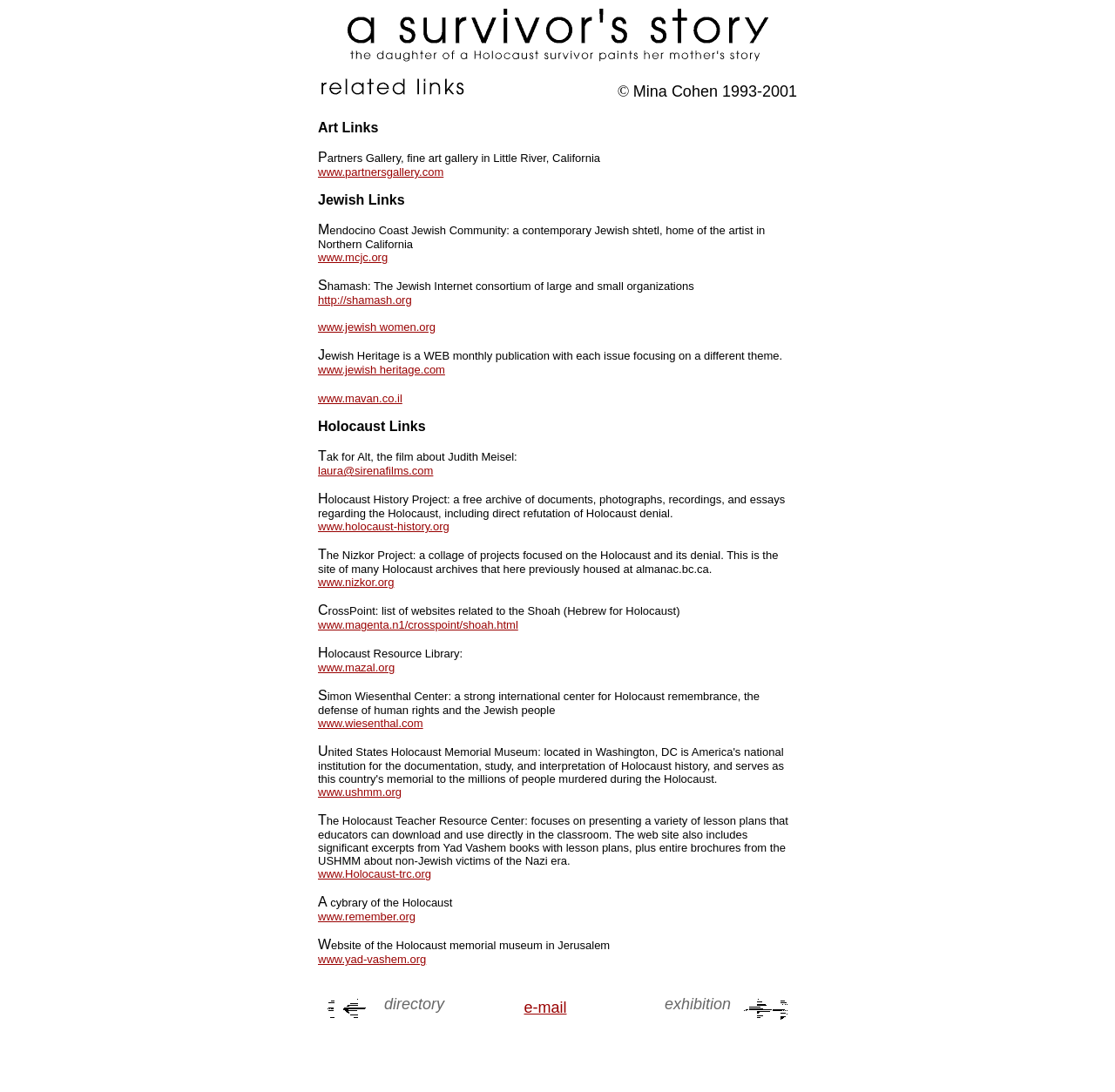Locate the bounding box coordinates of the element you need to click to accomplish the task described by this instruction: "learn about Jewish Heritage".

[0.285, 0.333, 0.399, 0.344]